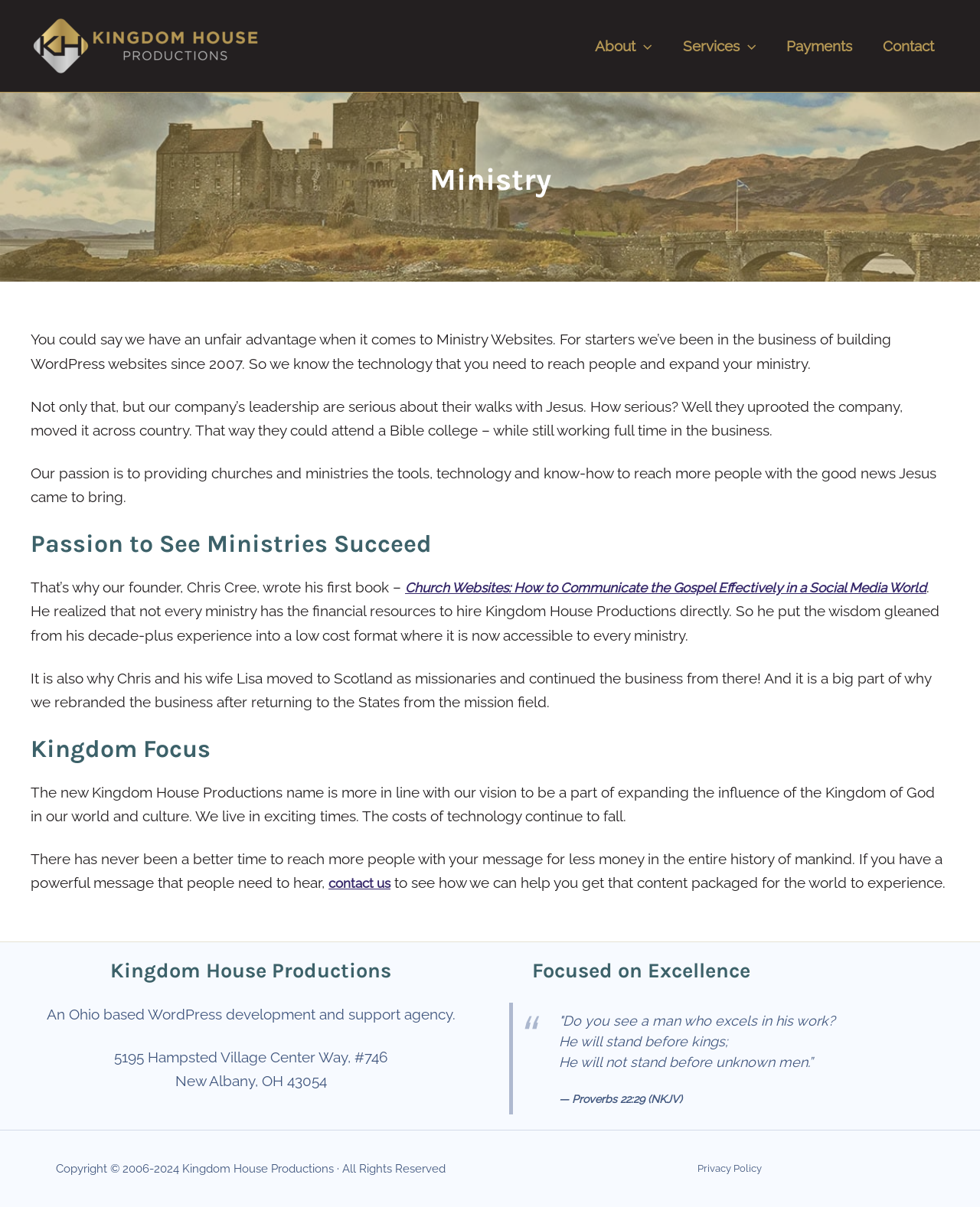Locate the bounding box coordinates of the clickable region to complete the following instruction: "Visit the Payments page."

[0.79, 0.012, 0.887, 0.062]